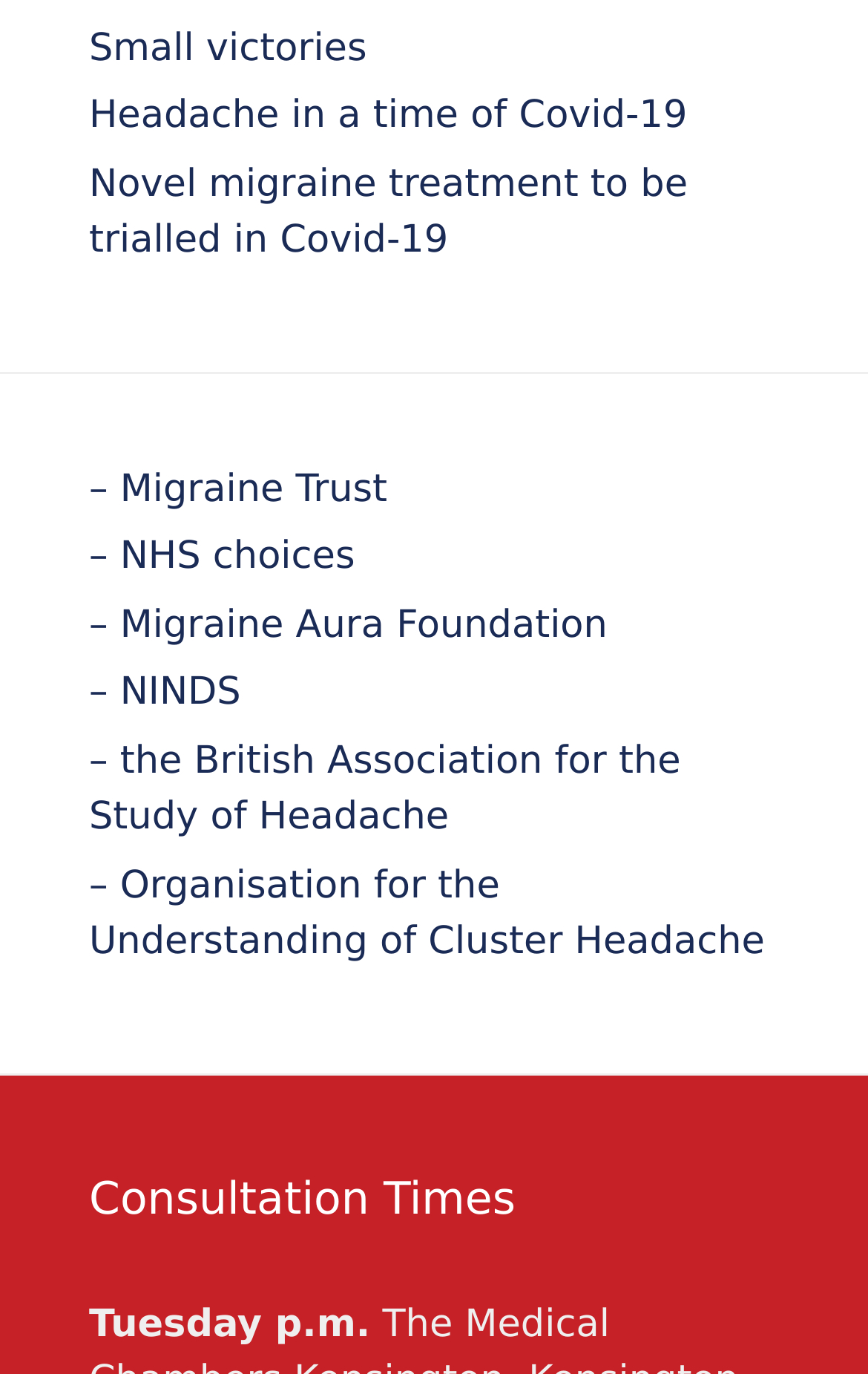Determine the bounding box coordinates of the target area to click to execute the following instruction: "Visit 'Headache in a time of Covid-19'."

[0.103, 0.069, 0.792, 0.101]